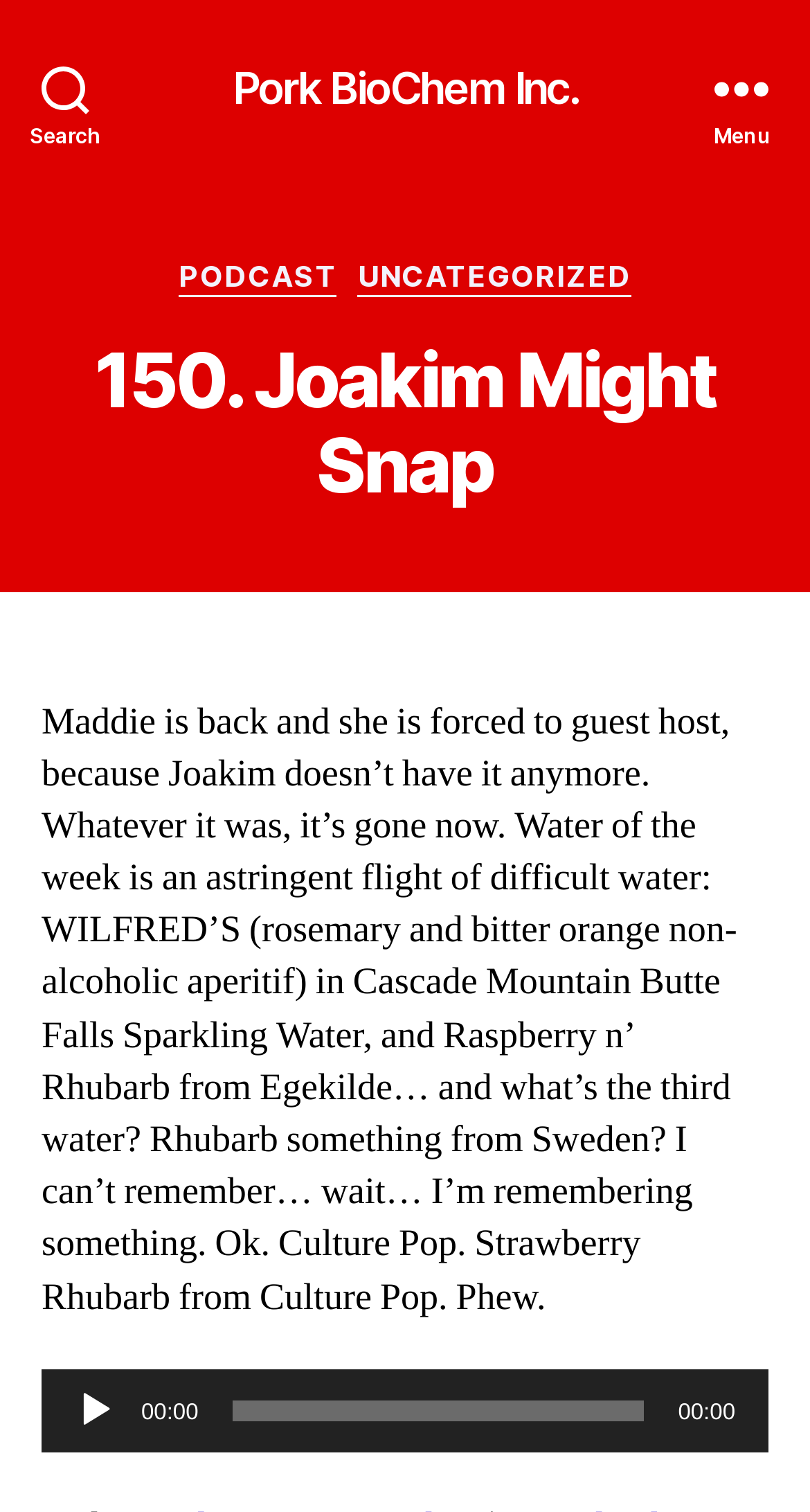How many links are in the categories section?
Based on the image, provide your answer in one word or phrase.

2